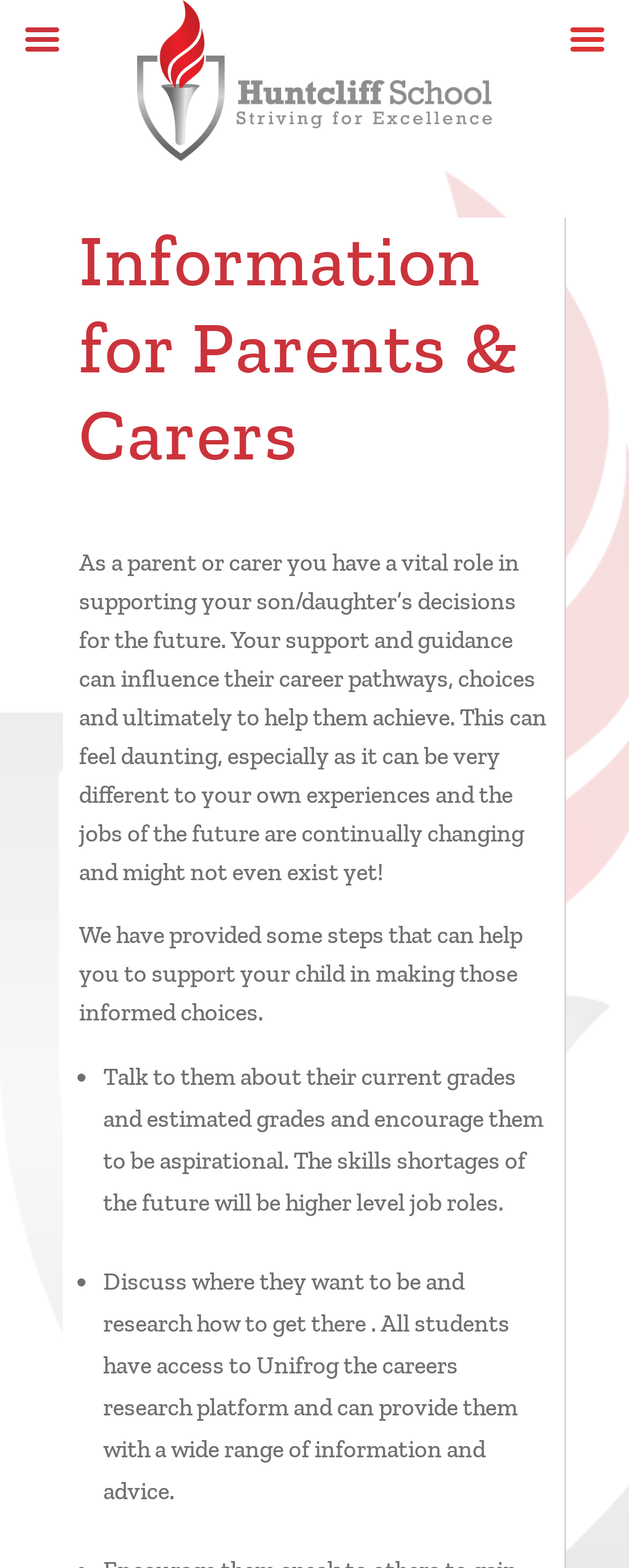Summarize the webpage with a detailed and informative caption.

The webpage is about providing information and guidance to parents and carers on how to support their children in making informed decisions about their future careers. 

At the top of the page, there is a heading that reads "Information for Parents & Carers". Below this heading, there is a paragraph of text that explains the importance of parental support in shaping their child's career pathways. 

Further down the page, there is another paragraph that suggests taking steps to support children in making informed choices. 

Following this, there is a list of bullet points with two items. The first item advises parents to discuss their child's current and estimated grades with them, encouraging them to be aspirational. The second item suggests researching career goals with their child, utilizing a careers research platform called Unifrog. 

At the top right corner of the page, there is a logo header menu, which includes an image.